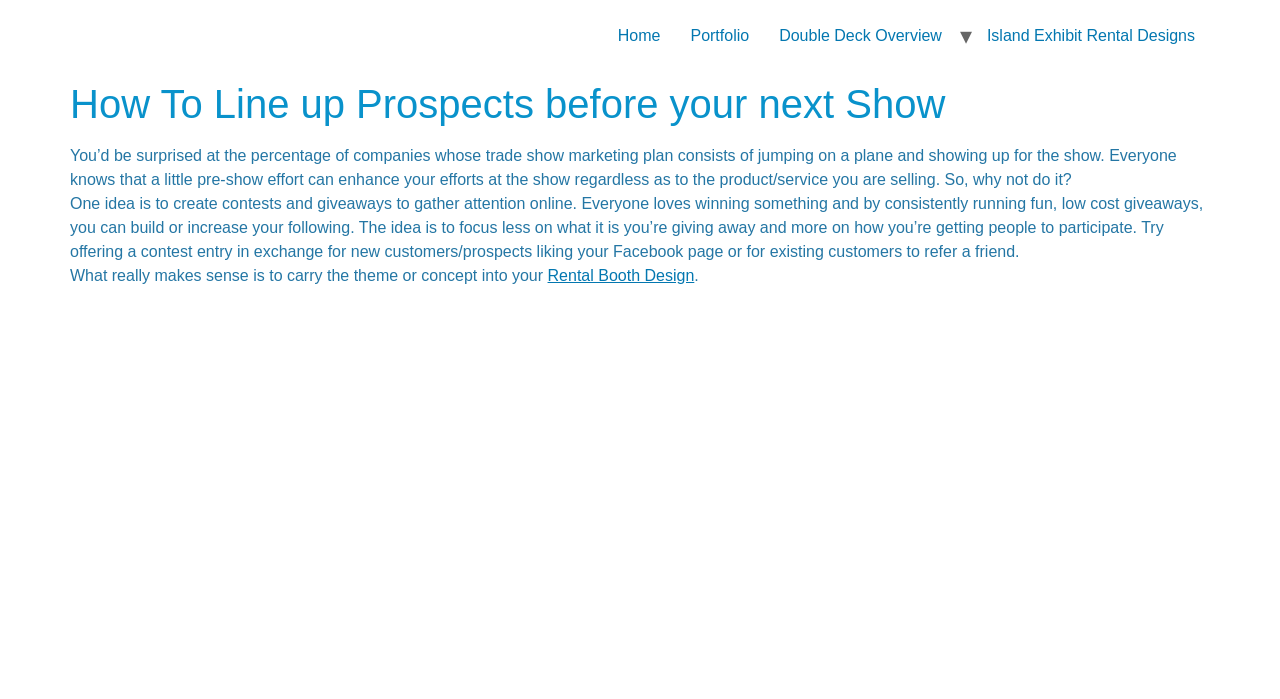Please determine the primary heading and provide its text.

How To Line up Prospects before your next Show